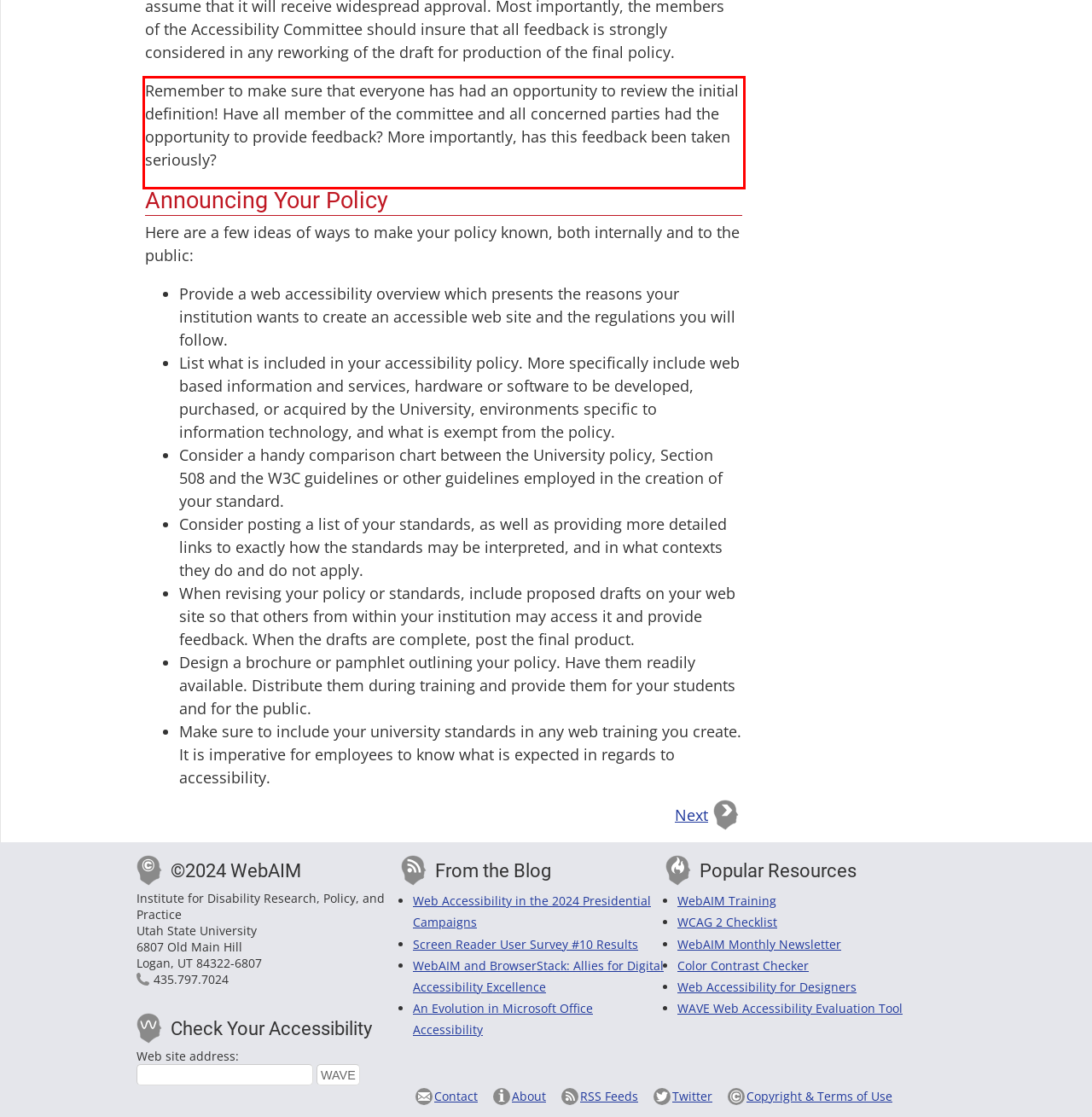Analyze the webpage screenshot and use OCR to recognize the text content in the red bounding box.

Remember to make sure that everyone has had an opportunity to review the initial definition! Have all member of the committee and all concerned parties had the opportunity to provide feedback? More importantly, has this feedback been taken seriously?